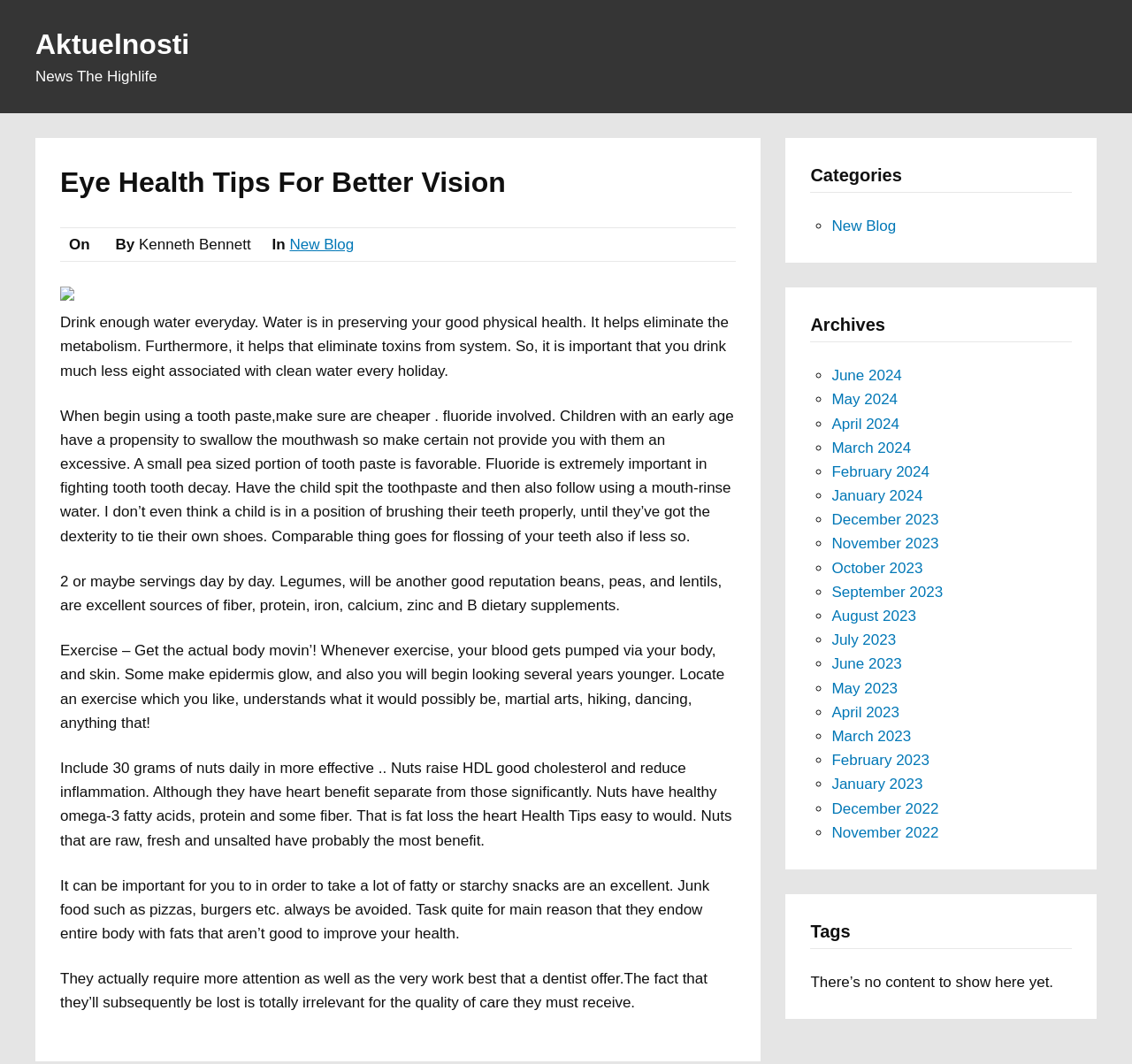Why is it important to drink enough water daily? From the image, respond with a single word or brief phrase.

To eliminate toxins